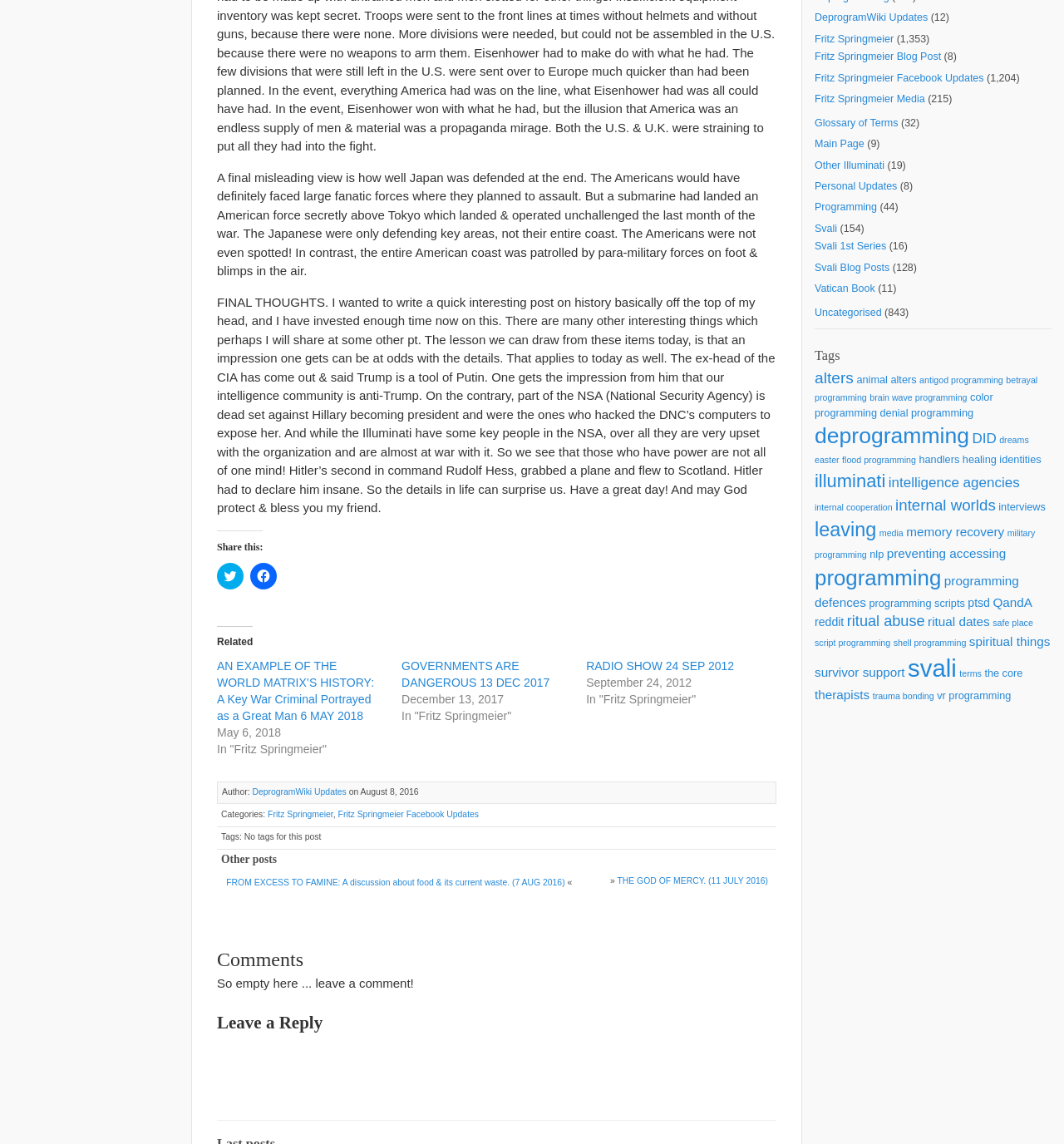What is the purpose of the 'Share this:' section?
Please ensure your answer to the question is detailed and covers all necessary aspects.

The 'Share this:' section provides links to share the blog post on Twitter and Facebook, allowing readers to easily share the content with others.